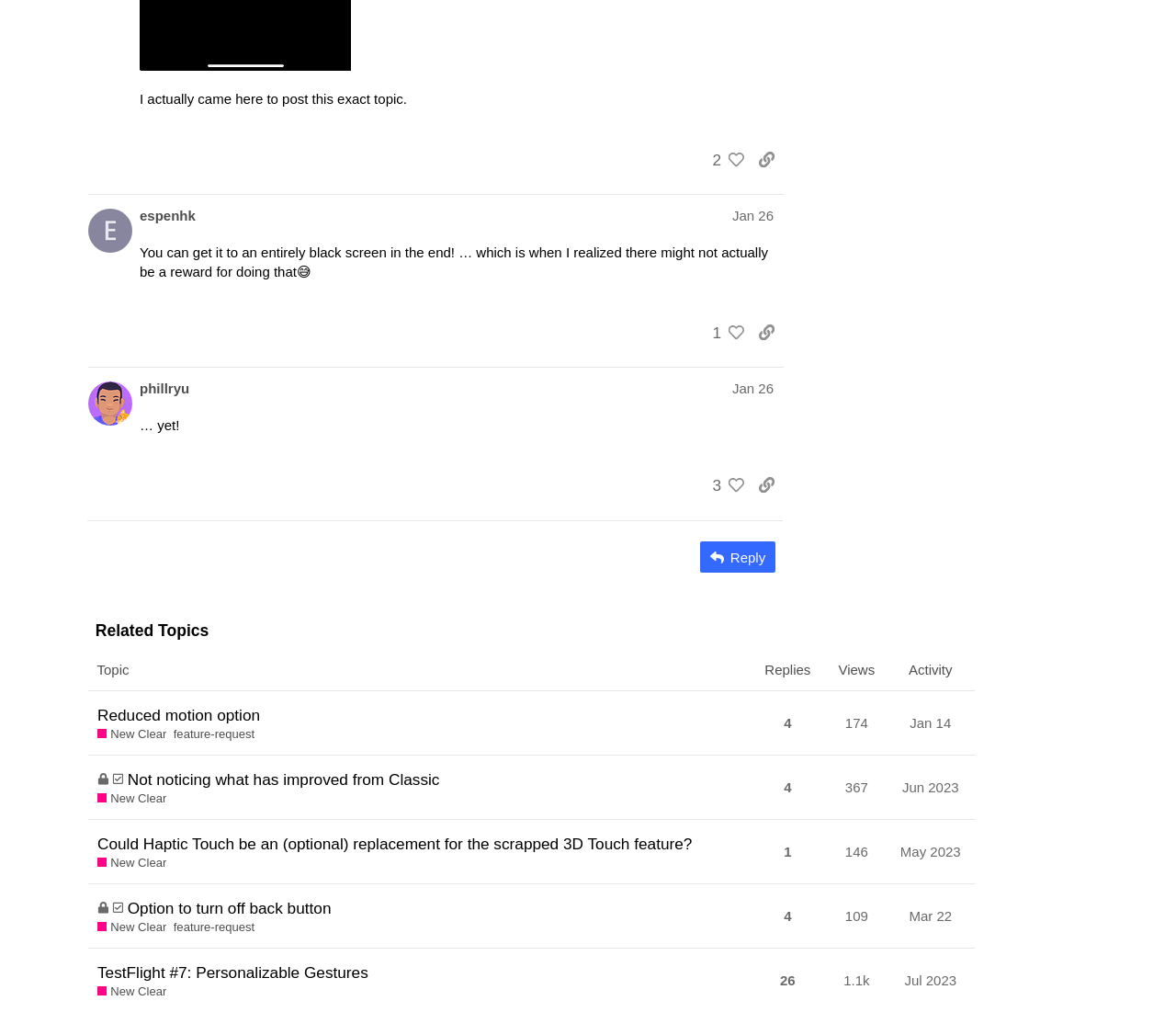Locate the bounding box coordinates of the element that should be clicked to fulfill the instruction: "View the topic 'Reduced motion option'".

[0.075, 0.679, 0.64, 0.73]